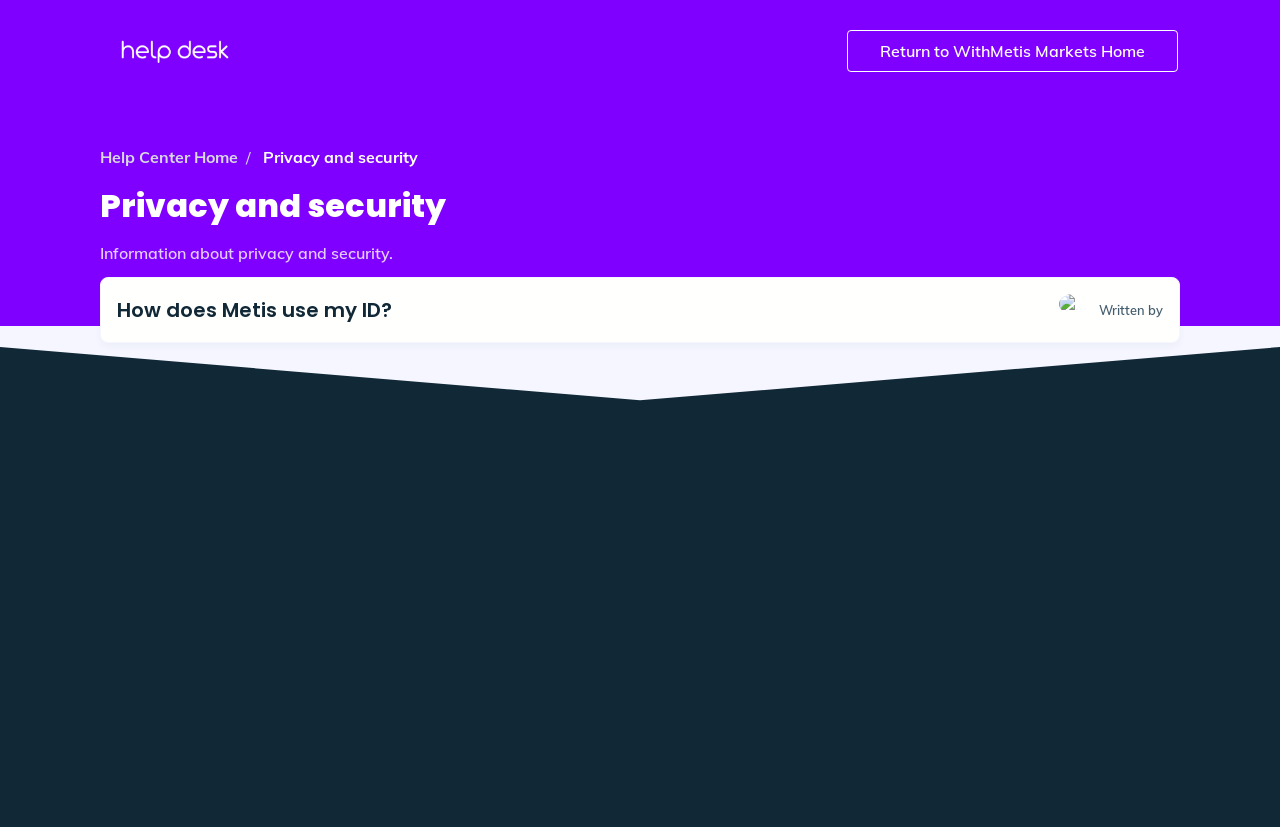Describe all the key features of the webpage in detail.

The webpage is titled "Privacy and Security | Help Desk | WithMetis Markets" and has a prominent link at the top right corner, "Return to WithMetis Markets Home". Below this link, there are three links aligned horizontally, "Help Center Home", "Privacy and security", and another link with the same title as the webpage. 

The main content of the webpage is headed by a large heading "Privacy and security" which spans almost the entire width of the page. Below this heading, there is a brief description "Information about privacy and security." 

Underneath the description, there is a link "How does Metis use my ID? Written by" which is accompanied by a small icon on the right side. The link is divided into two parts, with the main text "How does Metis use my ID?" and the author's name "Written by" on the right side. 

At the very top left corner, there is a small logo, and at the bottom of the page, there is a wide banner image that spans the entire width of the page.